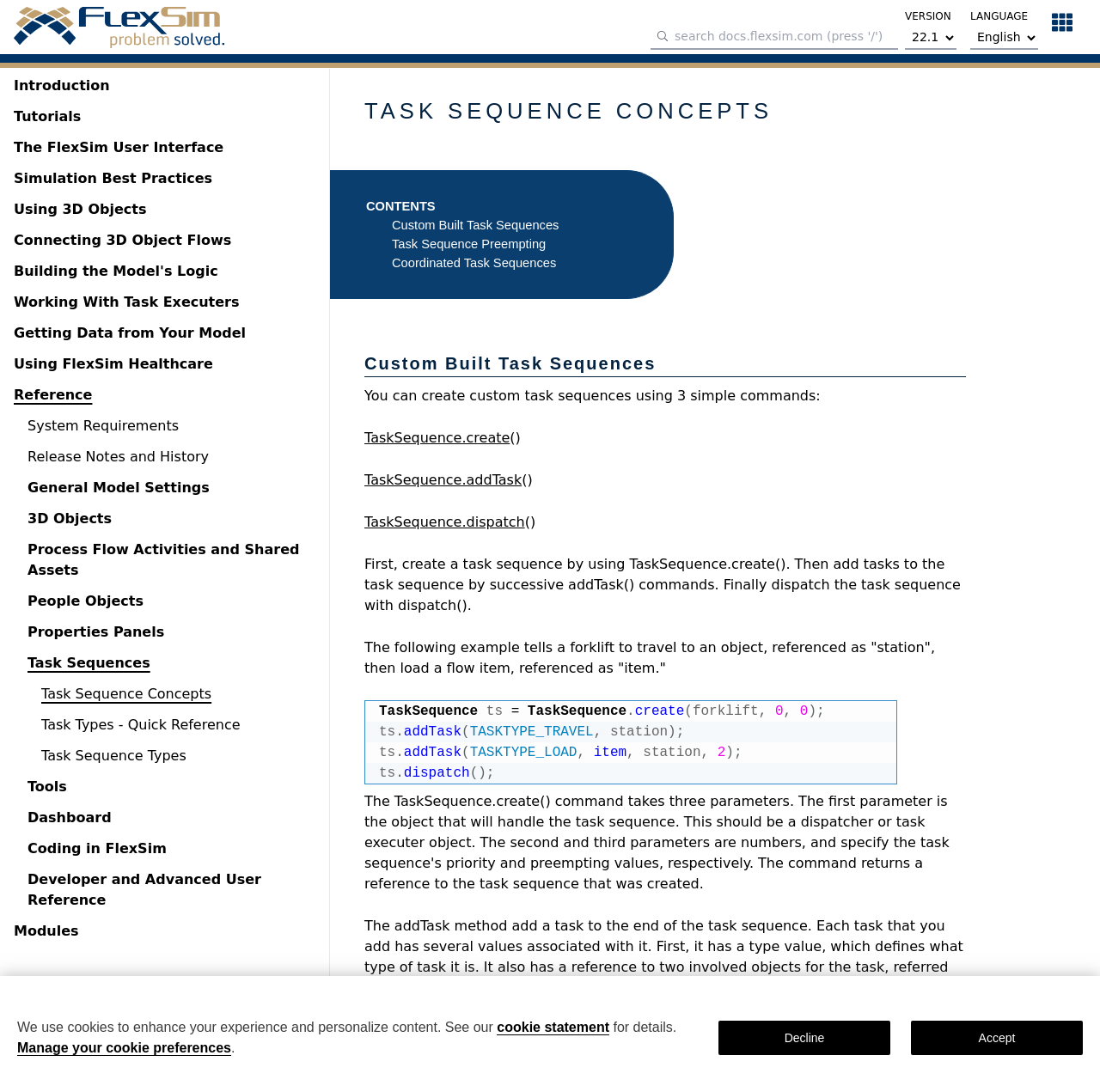Could you specify the bounding box coordinates for the clickable section to complete the following instruction: "click on Introduction"?

[0.012, 0.069, 0.1, 0.088]